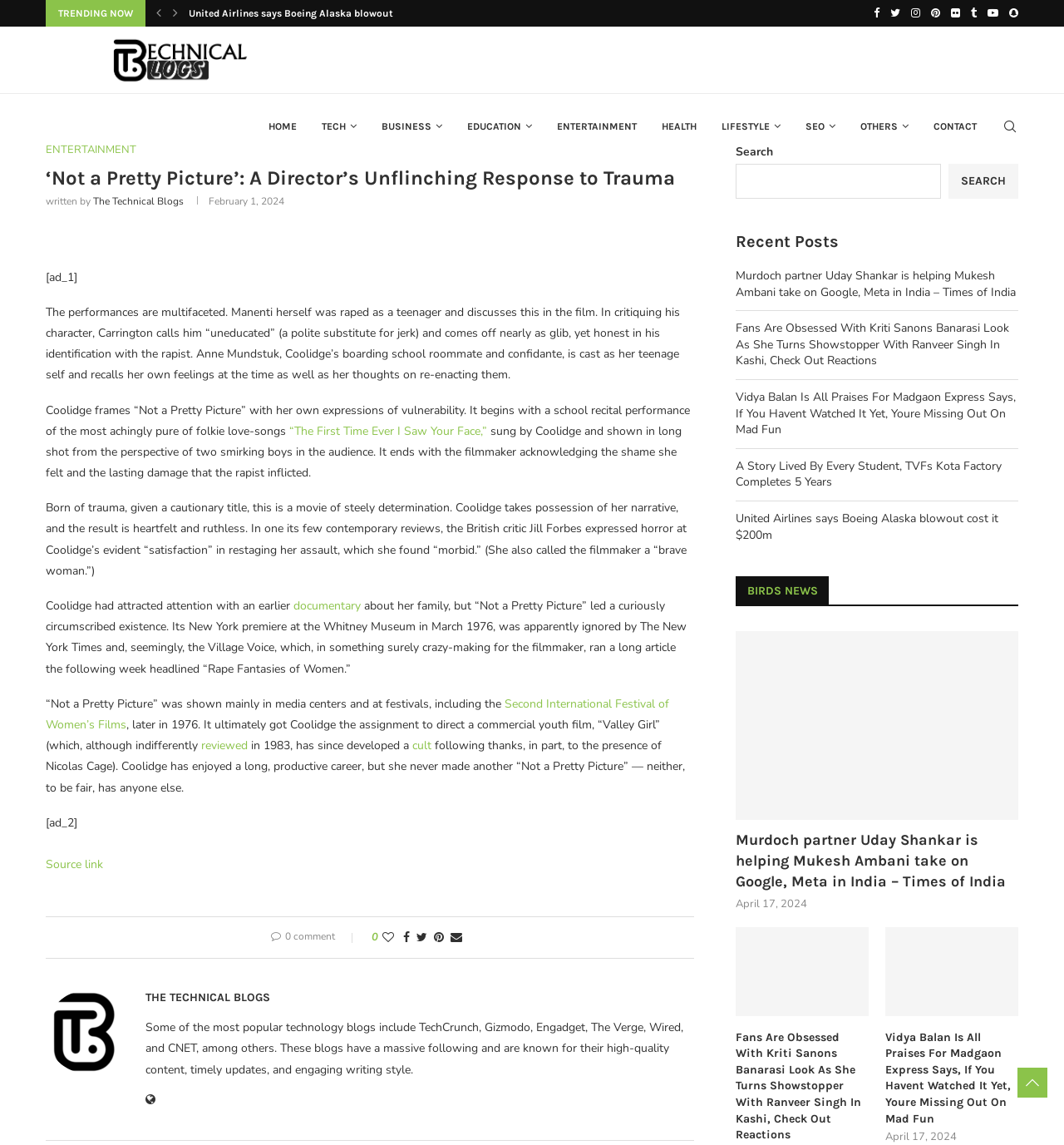Write a detailed summary of the webpage, including text, images, and layout.

This webpage is an article from "The Technical Blogs" titled "‘Not a Pretty Picture’: A Director’s Unflinching Response to Trauma". The article discusses a film director's response to trauma, with a focus on her own experiences and the making of a film about rape.

At the top of the page, there is a navigation bar with links to "HOME", "TECH", "BUSINESS", "EDUCATION", "ENTERTAINMENT", "HEALTH", "LIFESTYLE", "SEO", "OTHERS", and "CONTACT". Below this, there is a search bar and a section with social media links.

The main article is divided into several paragraphs, with headings and subheadings. The text discusses the director's experiences, the making of the film, and its reception. There are also links to other articles and sources throughout the text.

On the right-hand side of the page, there is a section with recent posts, including links to articles about various topics such as technology, entertainment, and business. Below this, there is a section with a heading "BIRDS NEWS" and links to more articles.

At the bottom of the page, there is a section with links to share the article on social media, as well as a comment section with no comments. There is also a section with a heading "THE TECHNICAL BLOGS" and a brief description of the blog, along with a link to more information.